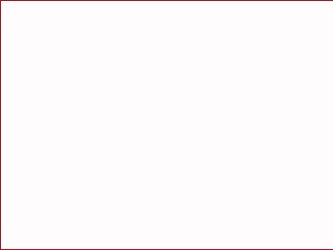Break down the image and describe every detail you can observe.

The image features the title "Detriment Of Mars And Constructive Solutions," which suggests a discussion on astrological interpretations related to Mars in a state of detriment. This may include insights on how this placement affects individuals and potential constructive approaches to harness its energies. The accompanying visuals are likely designed to enhance the understanding of the concepts presented, possibly featuring astrological symbols or relevant imagery. Overall, the content aims to provide readers with valuable astrological guidance.